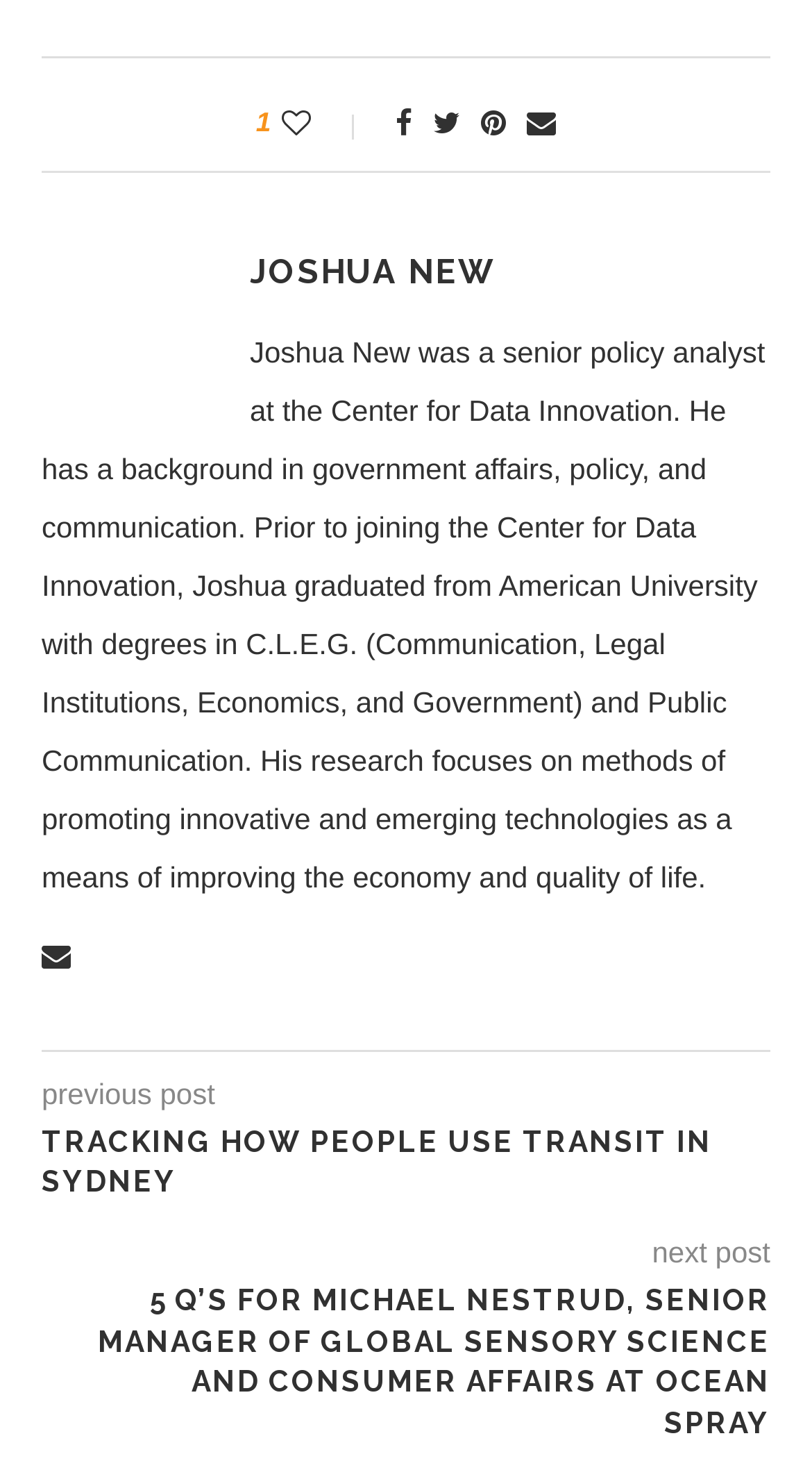How many layout tables are there on the webpage?
Examine the webpage screenshot and provide an in-depth answer to the question.

There are three layout tables on the webpage, identified by their element types. The first layout table contains links, the second layout table contains the previous post link, and the third layout table contains the next post link.